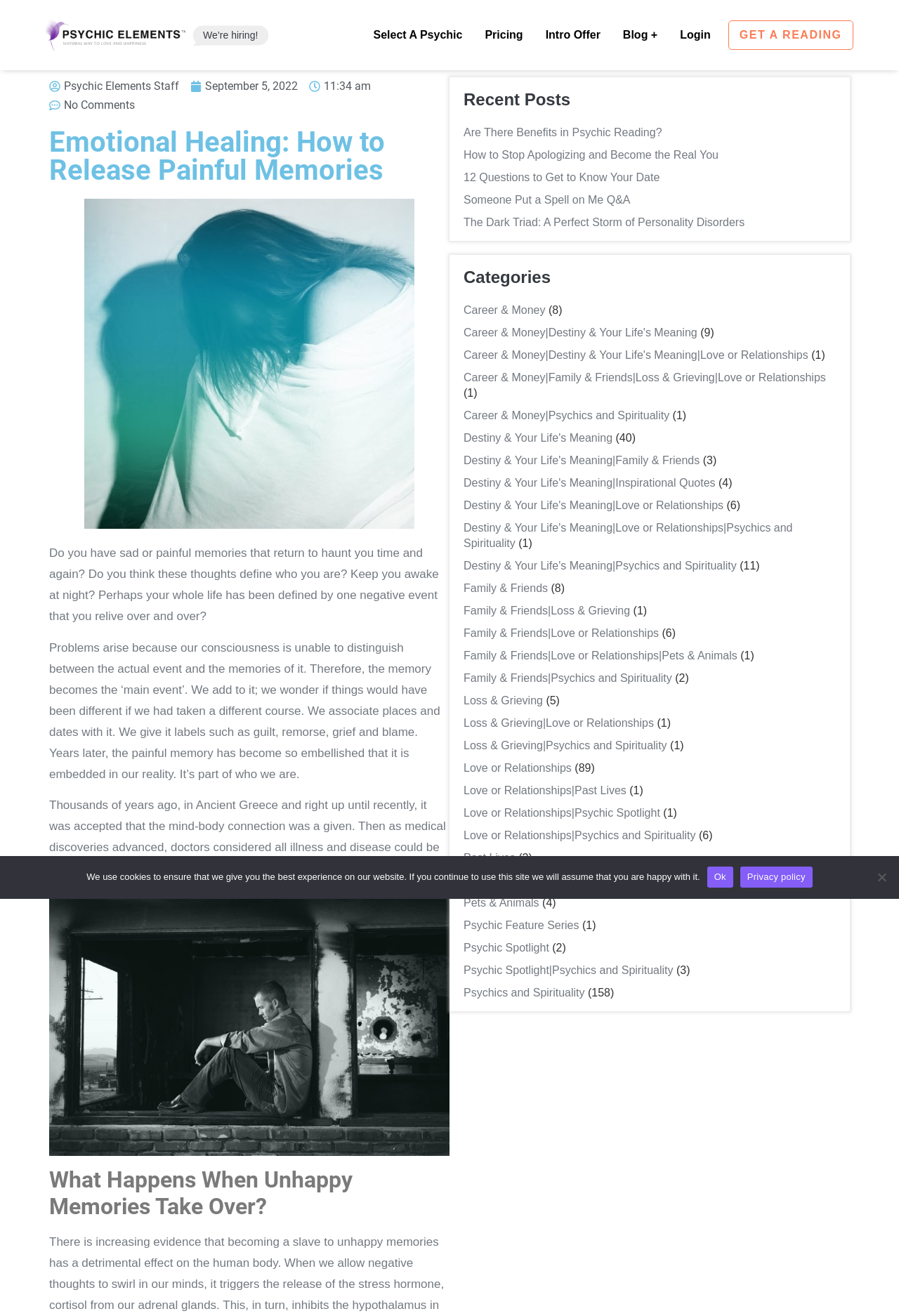What is the main theme of the categories listed?
Using the image as a reference, answer the question with a short word or phrase.

Psychic readings and personal growth